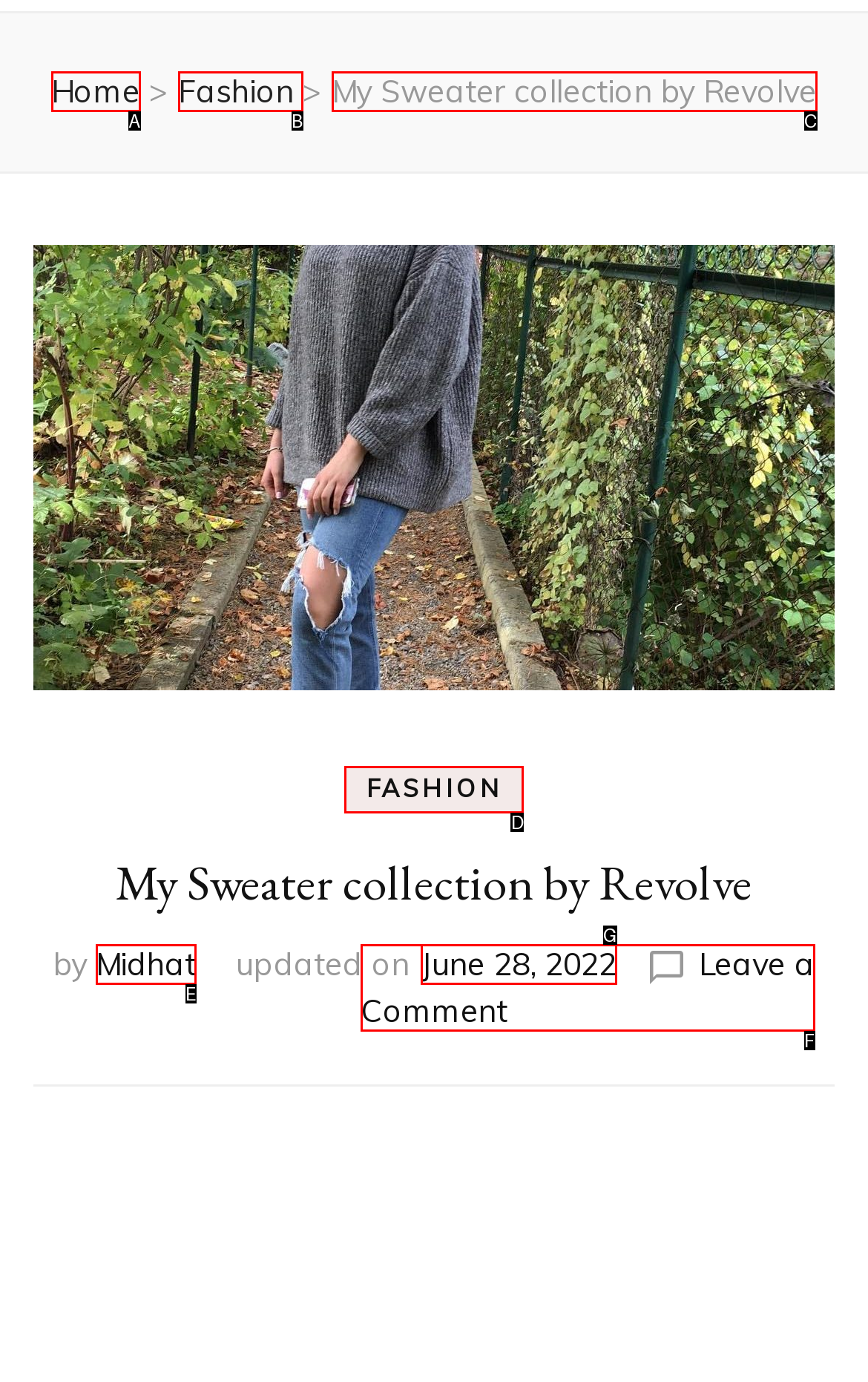Select the letter of the option that corresponds to: My Sweater collection by Revolve
Provide the letter from the given options.

C